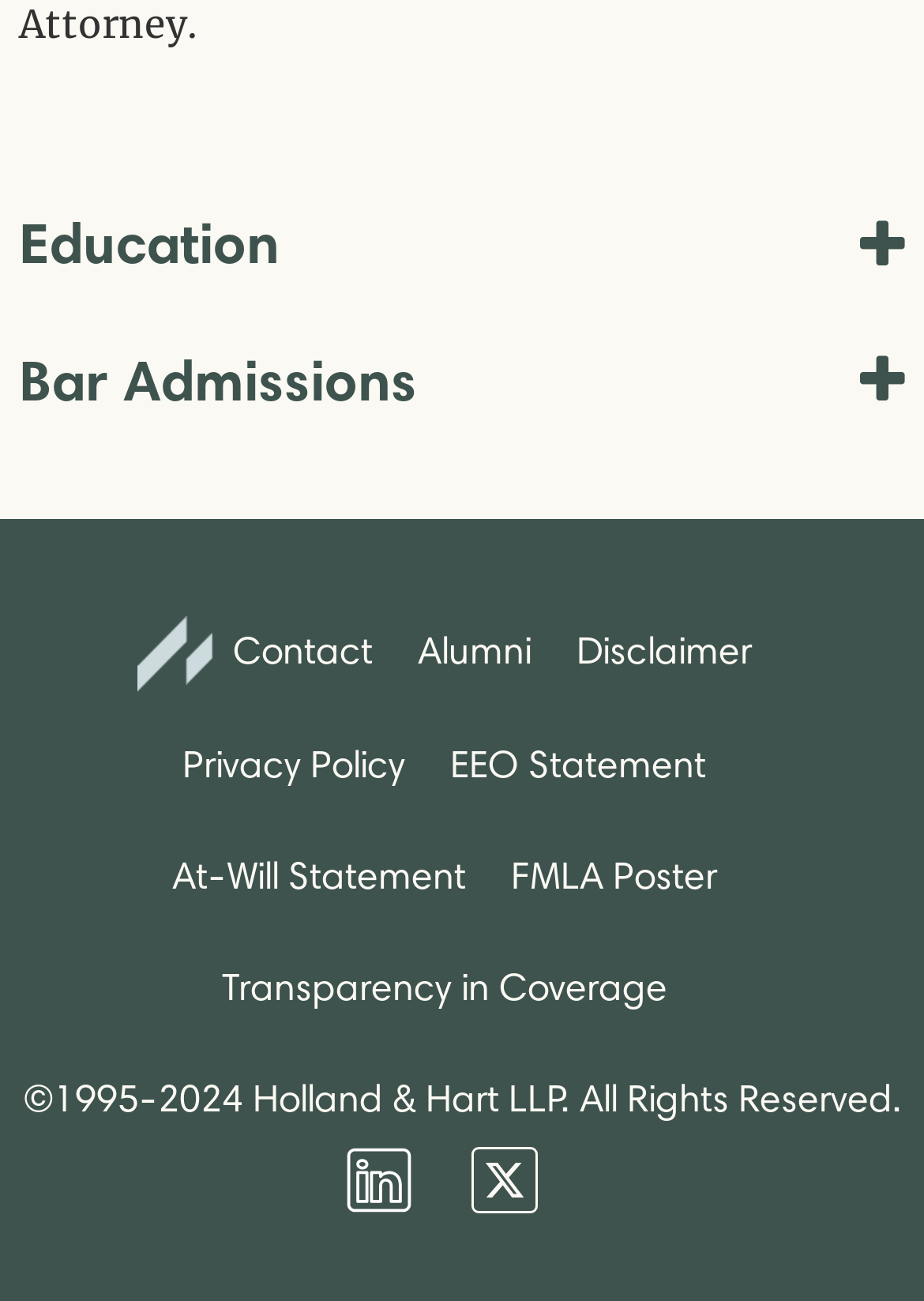How many links are in the footer section?
Answer the question using a single word or phrase, according to the image.

9